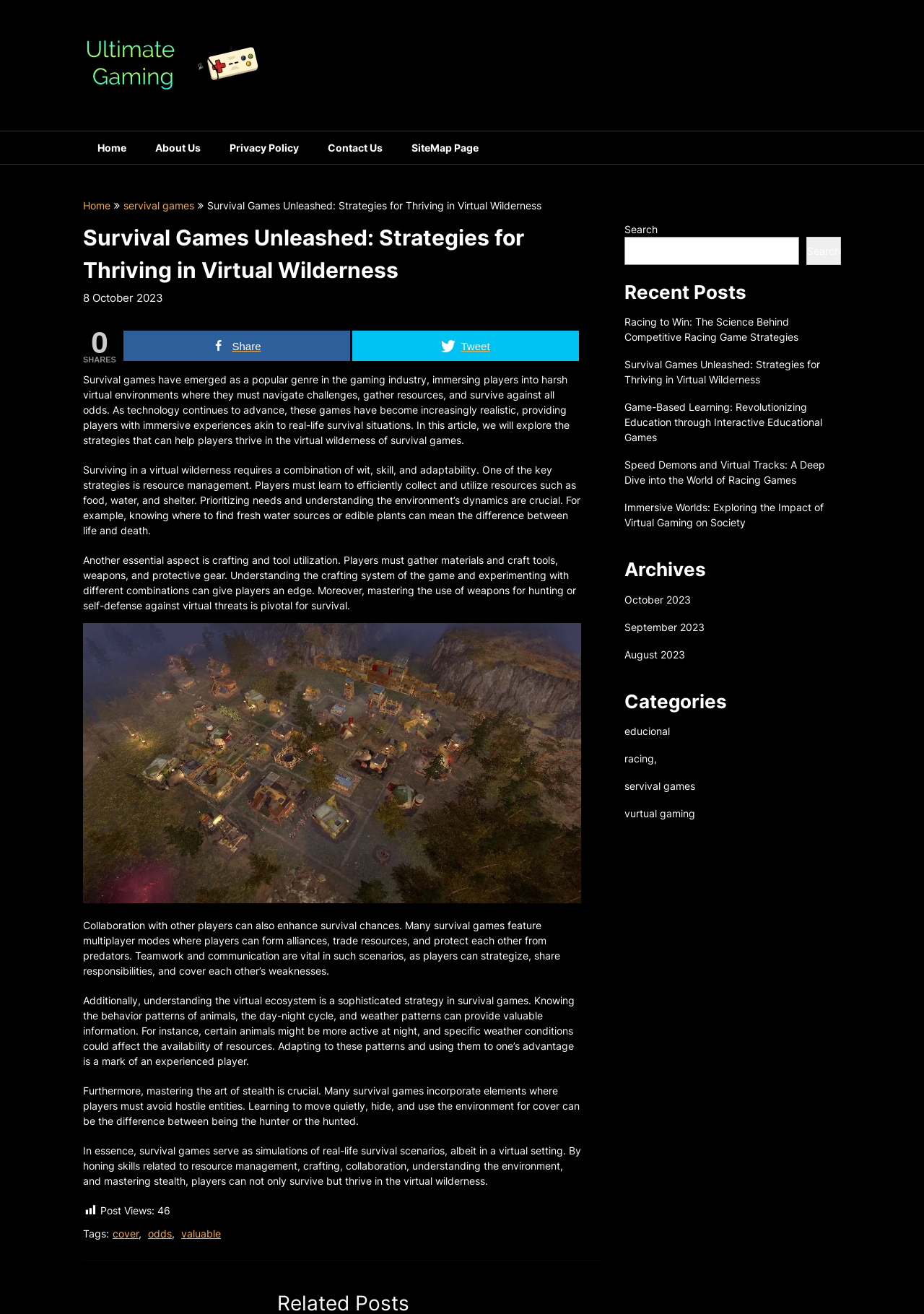Can you find and provide the main heading text of this webpage?

Survival Games Unleashed: Strategies for Thriving in Virtual Wilderness